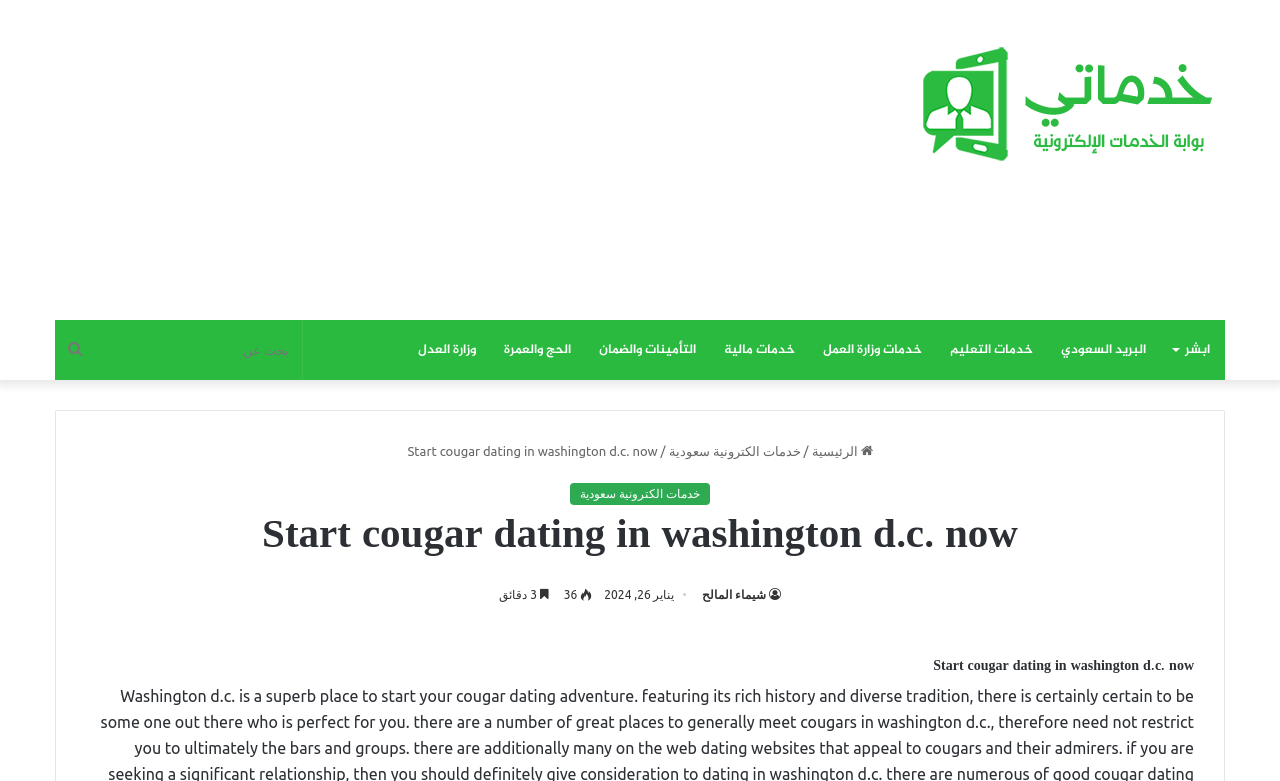Reply to the question with a single word or phrase:
What is the location for cougar dating?

Washington D.C.